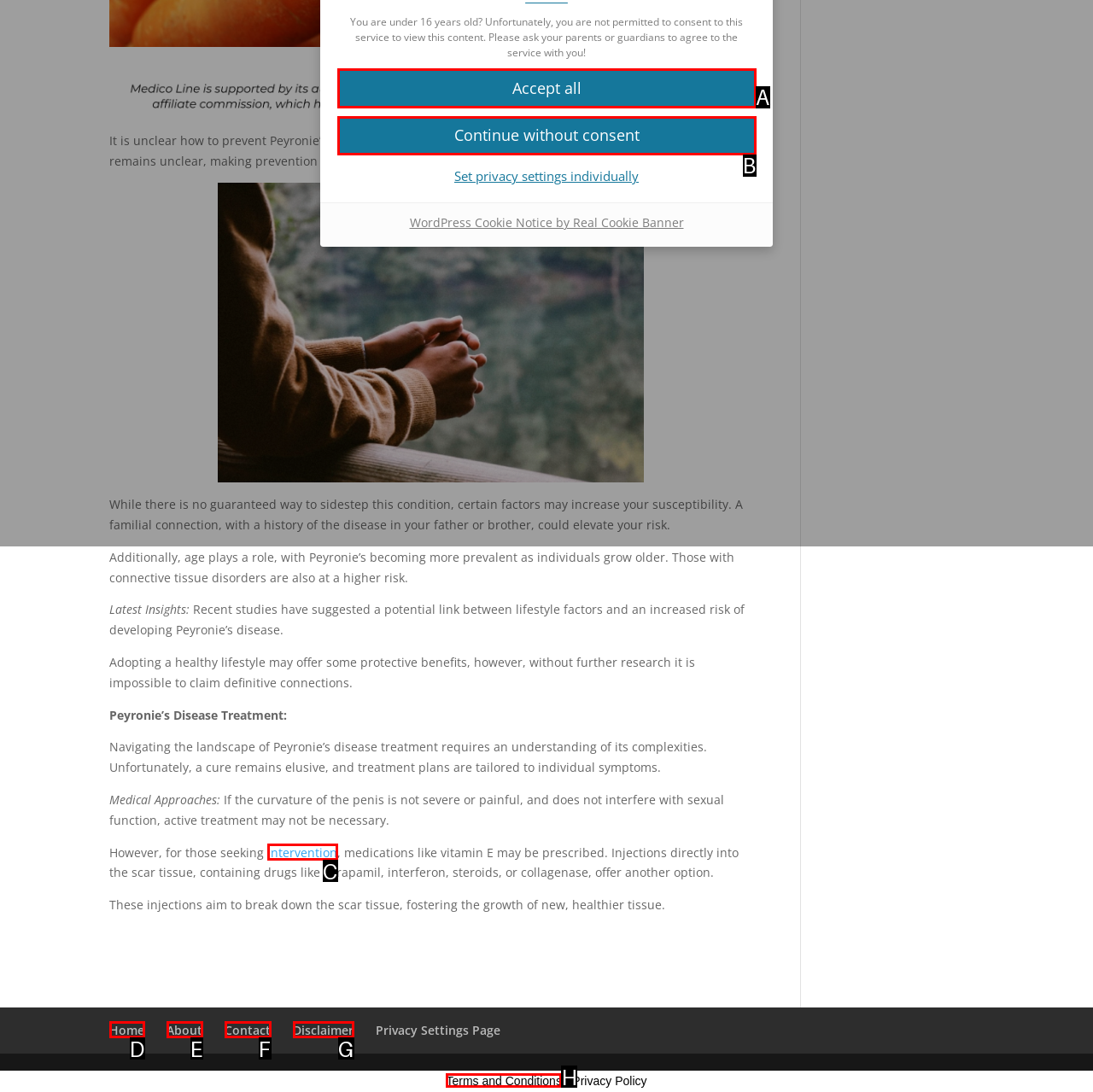Given the description: intervention, determine the corresponding lettered UI element.
Answer with the letter of the selected option.

C